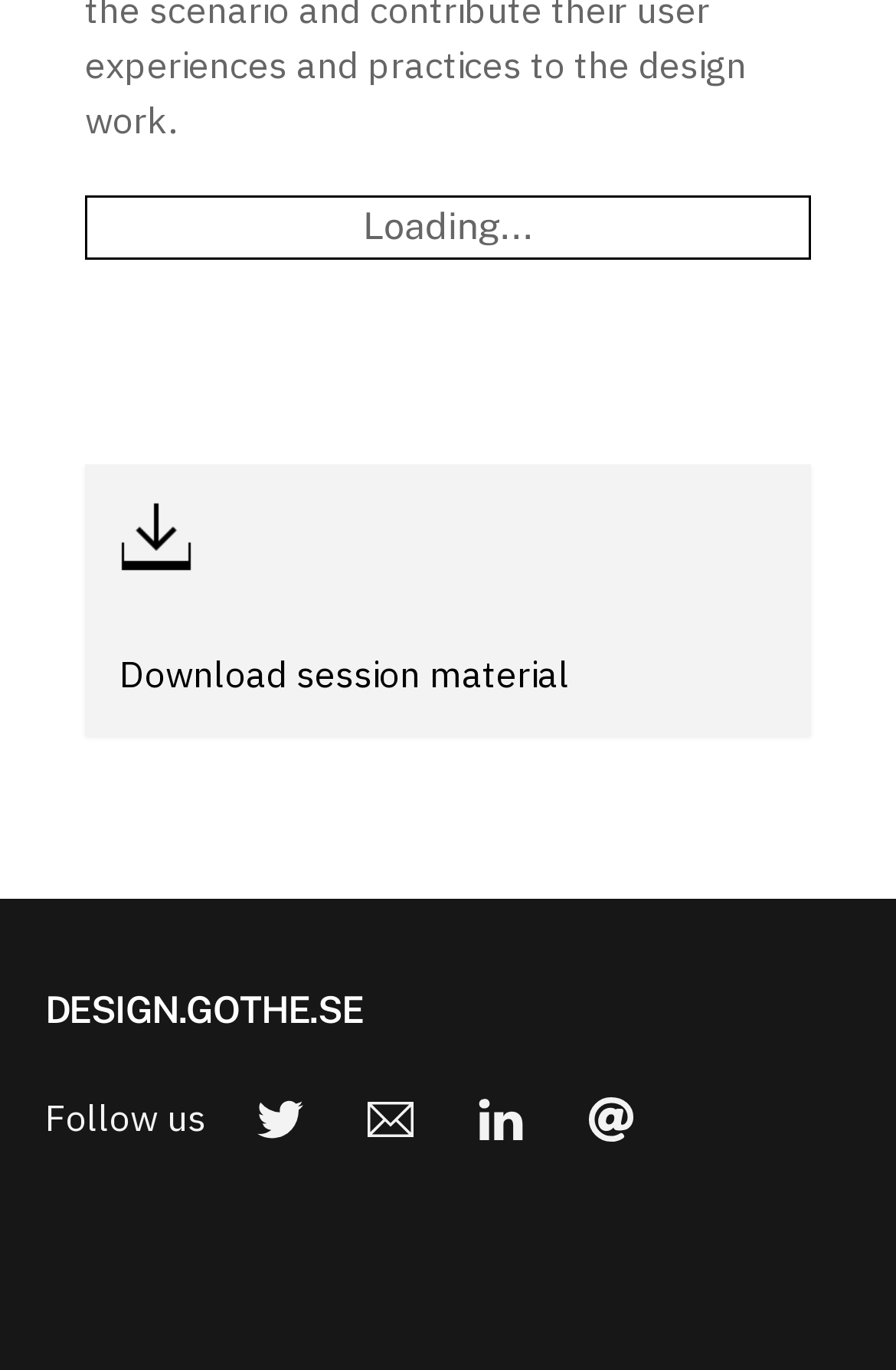Using the information in the image, give a comprehensive answer to the question: 
What is the purpose of the links at the bottom of the page?

The links at the bottom of the page, including Twitter, Mail, LinkedIn, and IBM, are intended for users to follow the website on these social media platforms, as indicated by the 'Follow us' static text element.